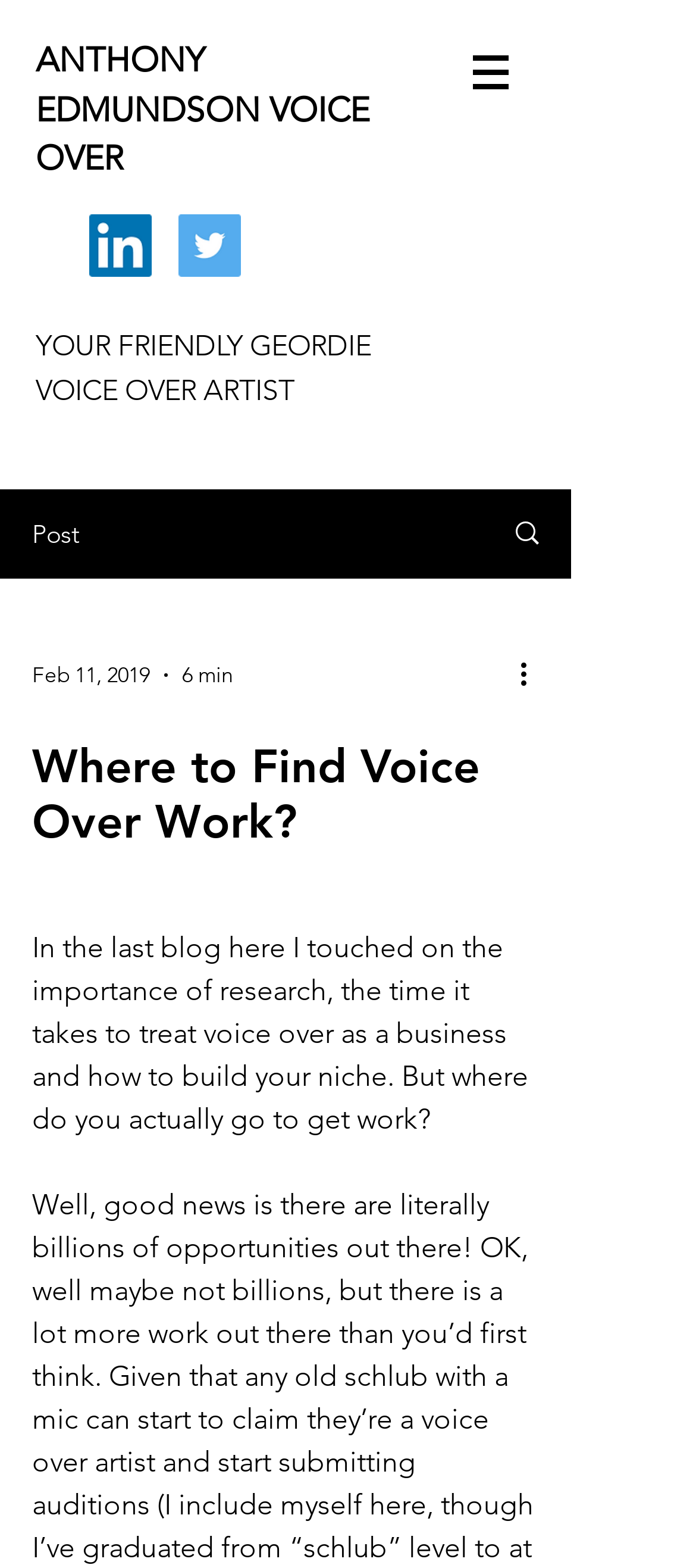What is the topic of the blog post? Refer to the image and provide a one-word or short phrase answer.

Where to Find Voice Over Work